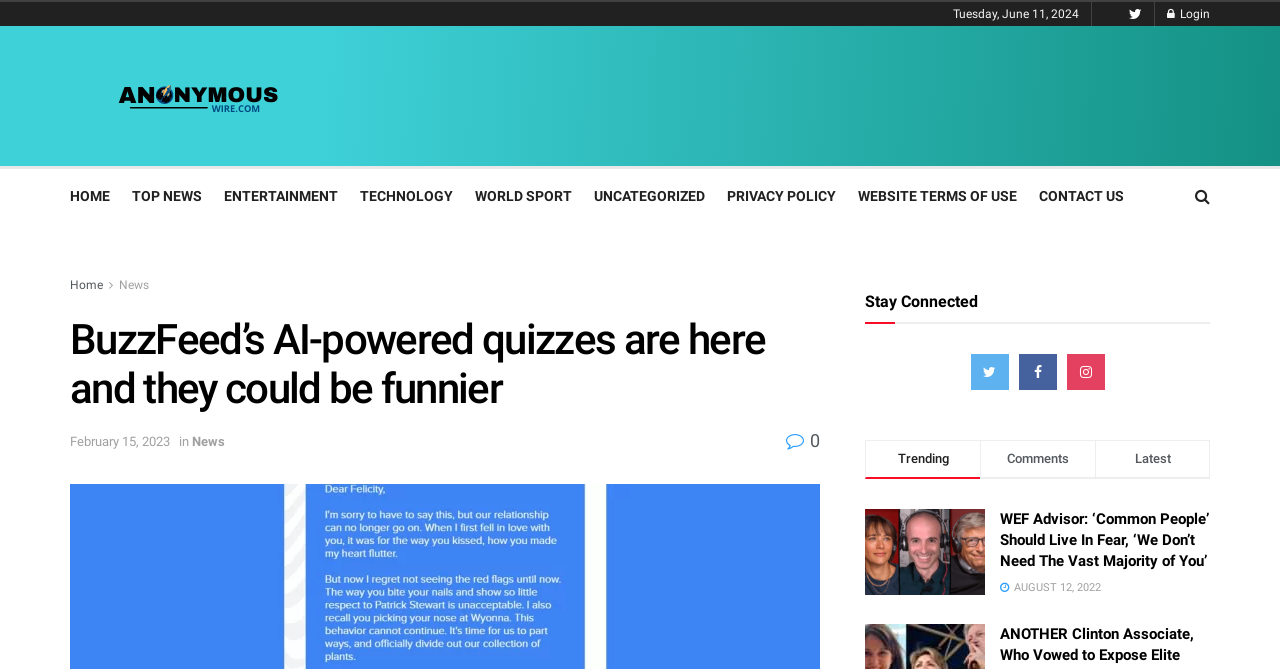Given the element description, predict the bounding box coordinates in the format (top-left x, top-left y, bottom-right x, bottom-right y). Make sure all values are between 0 and 1. Here is the element description: Contact Us

[0.812, 0.272, 0.878, 0.314]